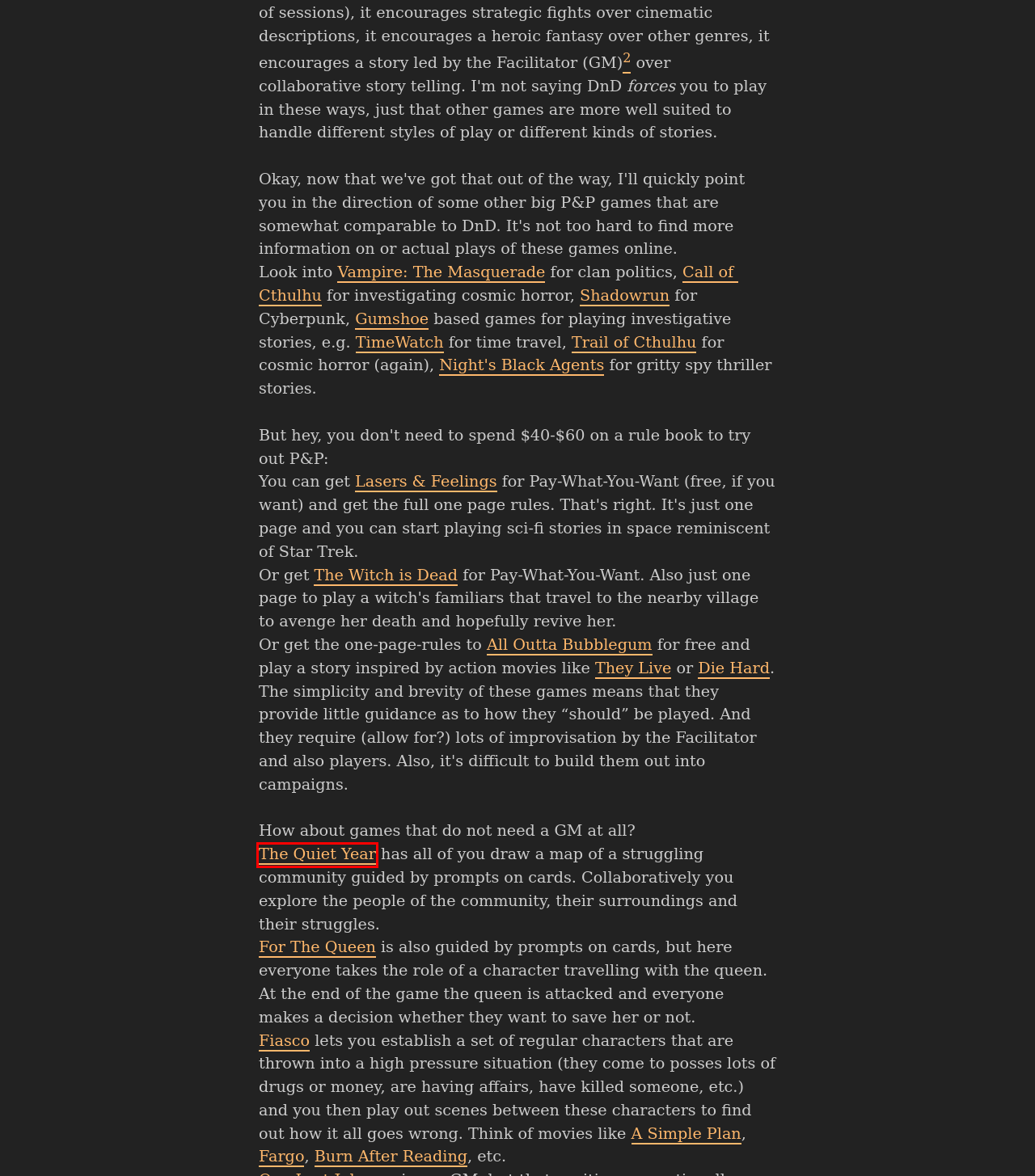After examining the screenshot of a webpage with a red bounding box, choose the most accurate webpage description that corresponds to the new page after clicking the element inside the red box. Here are the candidates:
A. Fiasco
 – Bully Pulpit Games
B. Top physical games - itch.io
C. For the Queen - Evil Hat Productions
D. Cyberpunk / Urban Fantasy Tabletop RPG - Shadowrun Sixth World
E. Download the latest indie games - itch.io
F. Lasers & Feelings by John Harper
G. The Quiet Year - Buried Without Ceremony
H. The Witch is Dead by gshowitt

G